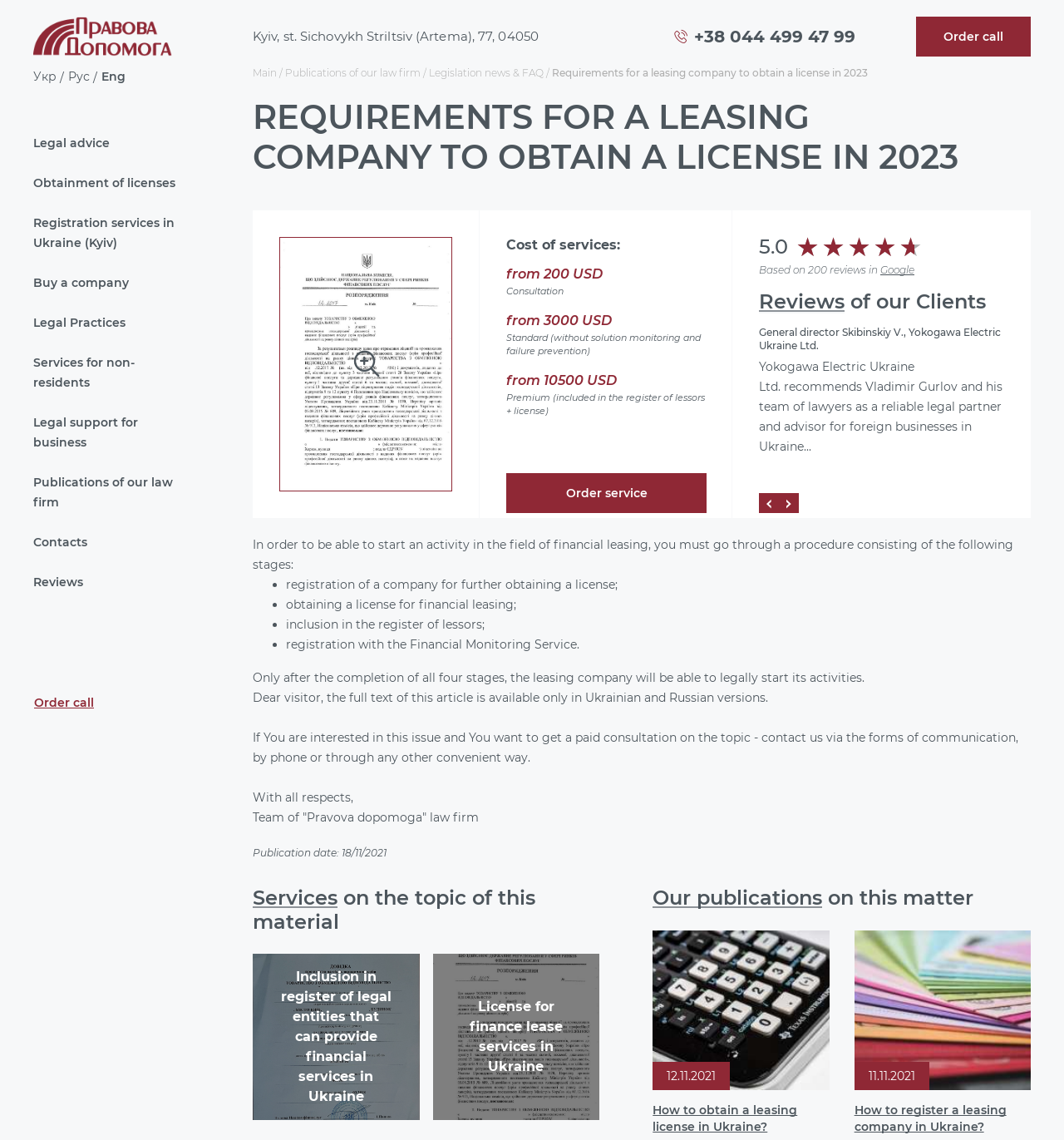Determine the bounding box coordinates of the region to click in order to accomplish the following instruction: "Click the 'Next' button". Provide the coordinates as four float numbers between 0 and 1, specifically [left, top, right, bottom].

[0.732, 0.432, 0.751, 0.45]